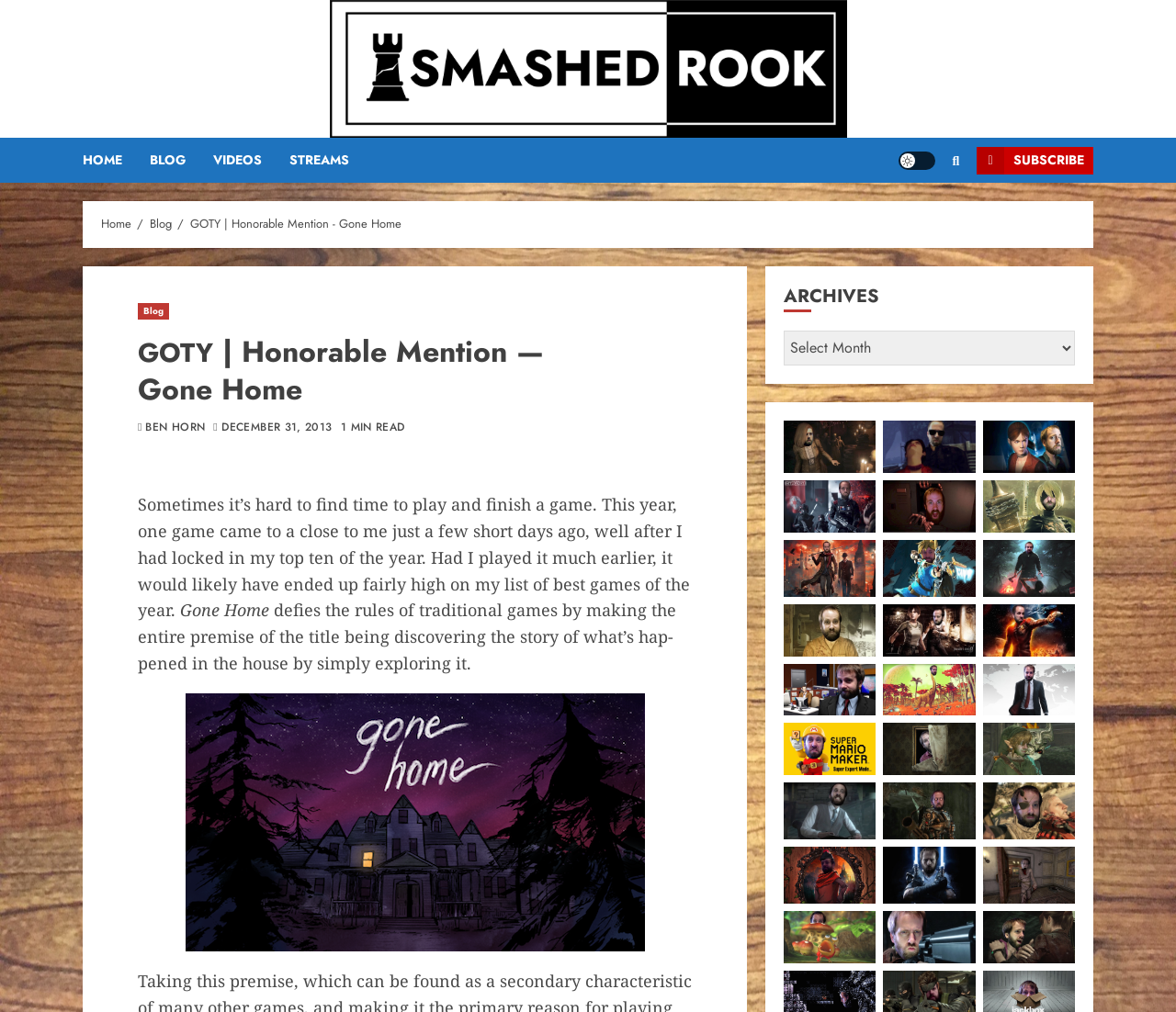Using the information in the image, could you please answer the following question in detail:
What is the category of the article?

The article has a heading 'GOTY | Honorable Mention — Gone Home' which suggests that the category of the article is GOTY (Game of the Year).